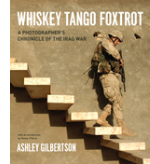What is the subject of the book?
Based on the screenshot, answer the question with a single word or phrase.

Iraq War